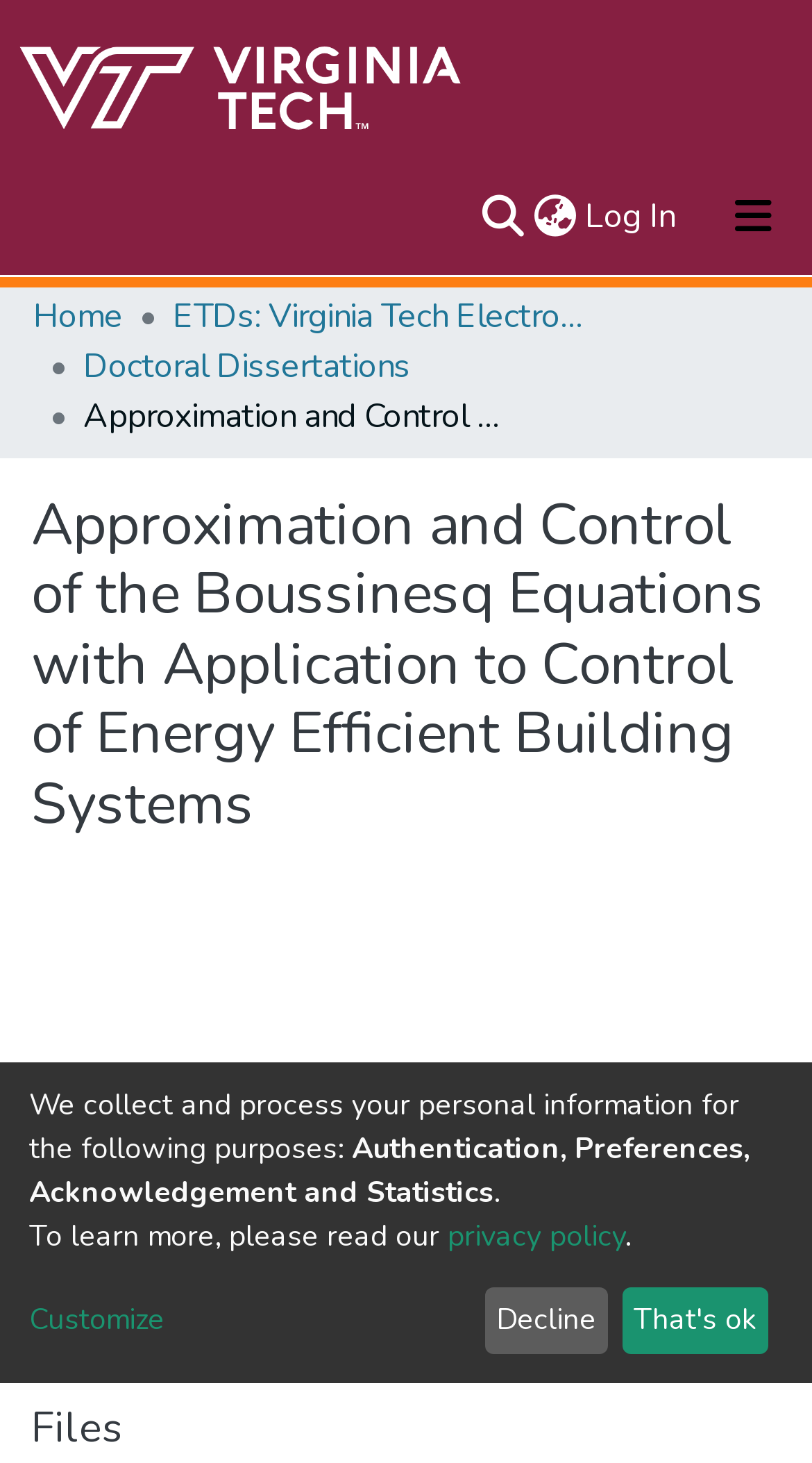Find the bounding box coordinates for the HTML element described as: "Log In(current)". The coordinates should consist of four float values between 0 and 1, i.e., [left, top, right, bottom].

[0.715, 0.132, 0.836, 0.164]